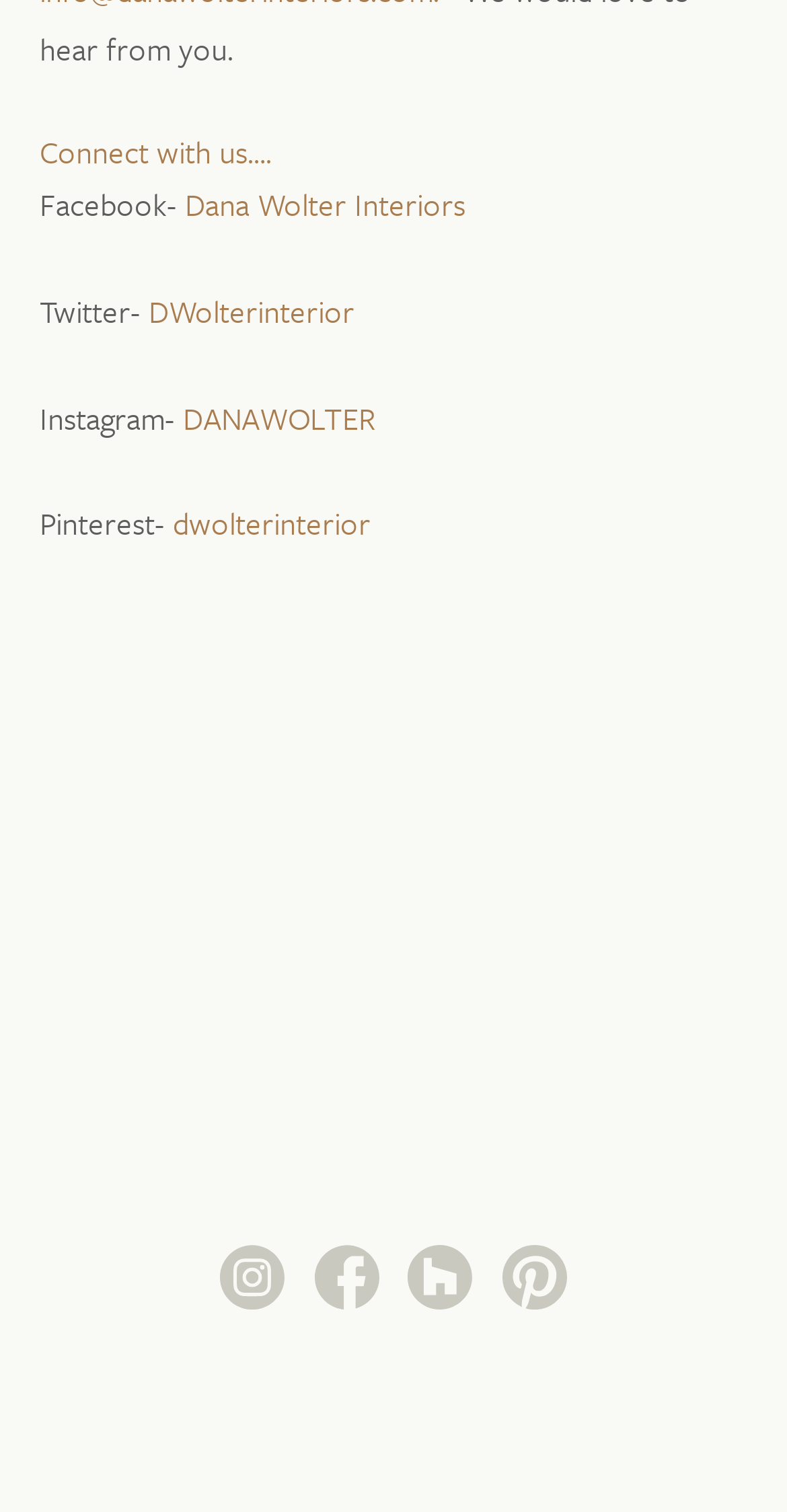Determine the bounding box coordinates of the clickable region to execute the instruction: "Visit Dana Wolter Interiors on Twitter". The coordinates should be four float numbers between 0 and 1, denoted as [left, top, right, bottom].

[0.178, 0.191, 0.45, 0.22]